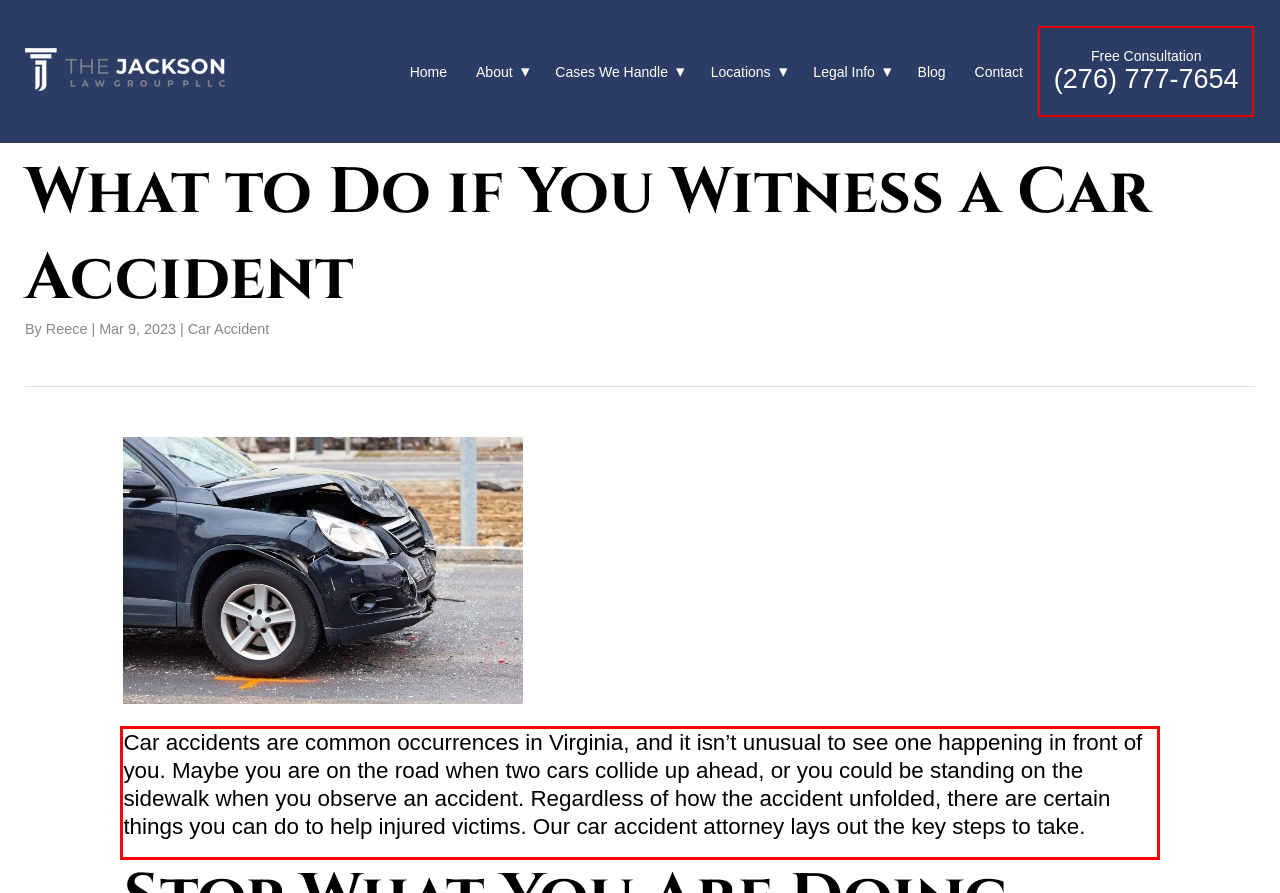Using OCR, extract the text content found within the red bounding box in the given webpage screenshot.

Car accidents are common occurrences in Virginia, and it isn’t unusual to see one happening in front of you. Maybe you are on the road when two cars collide up ahead, or you could be standing on the sidewalk when you observe an accident. Regardless of how the accident unfolded, there are certain things you can do to help injured victims. Our car accident attorney lays out the key steps to take.